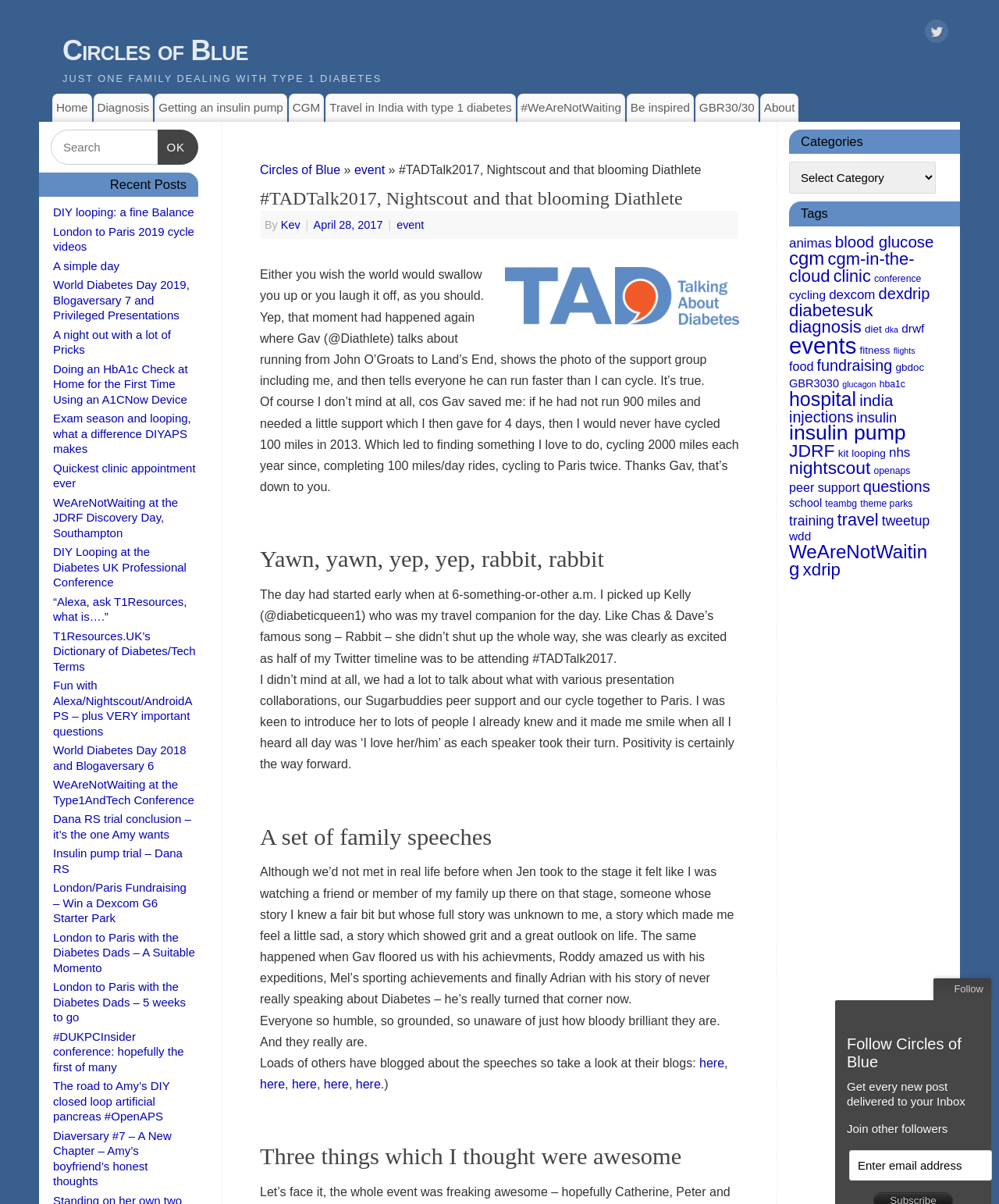Identify the bounding box for the UI element specified in this description: "T1Resources.UK’s Dictionary of Diabetes/Tech Terms". The coordinates must be four float numbers between 0 and 1, formatted as [left, top, right, bottom].

[0.053, 0.523, 0.196, 0.559]